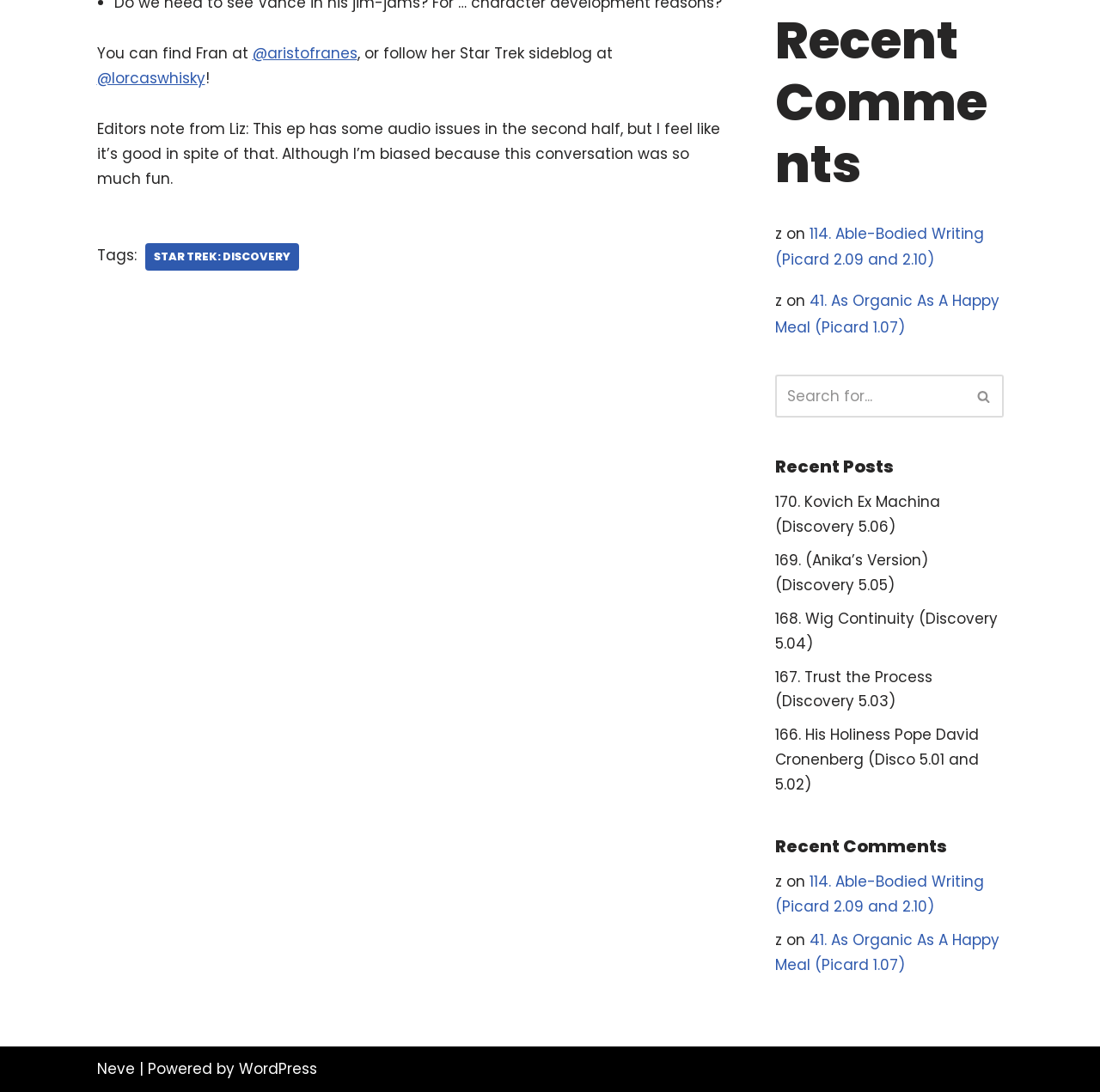Who is the author of the blog?
Utilize the information in the image to give a detailed answer to the question.

The author of the blog is Fran, as mentioned in the text 'You can find Fran at' at the top of the page.